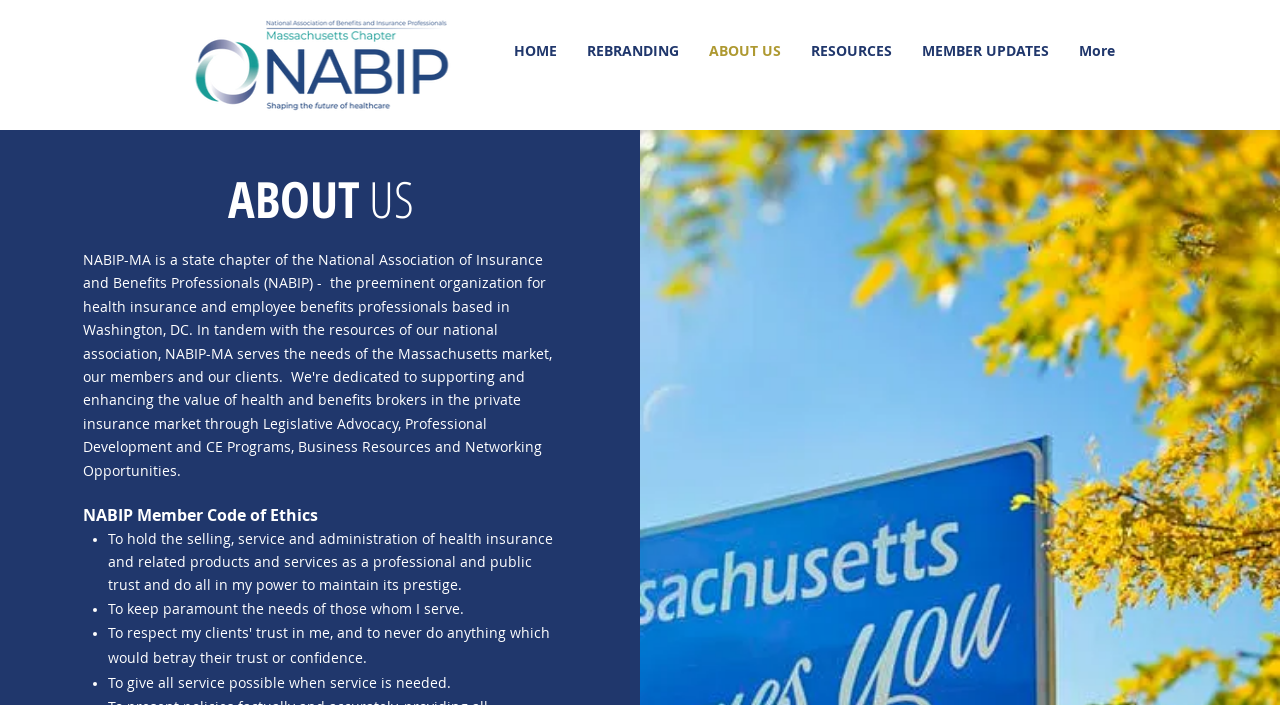How many principles are listed in the Member Code of Ethics?
Answer the question in a detailed and comprehensive manner.

There are four ListMarkers '•' and corresponding StaticTexts that list the principles of the Member Code of Ethics, indicating that there are four principles in total.